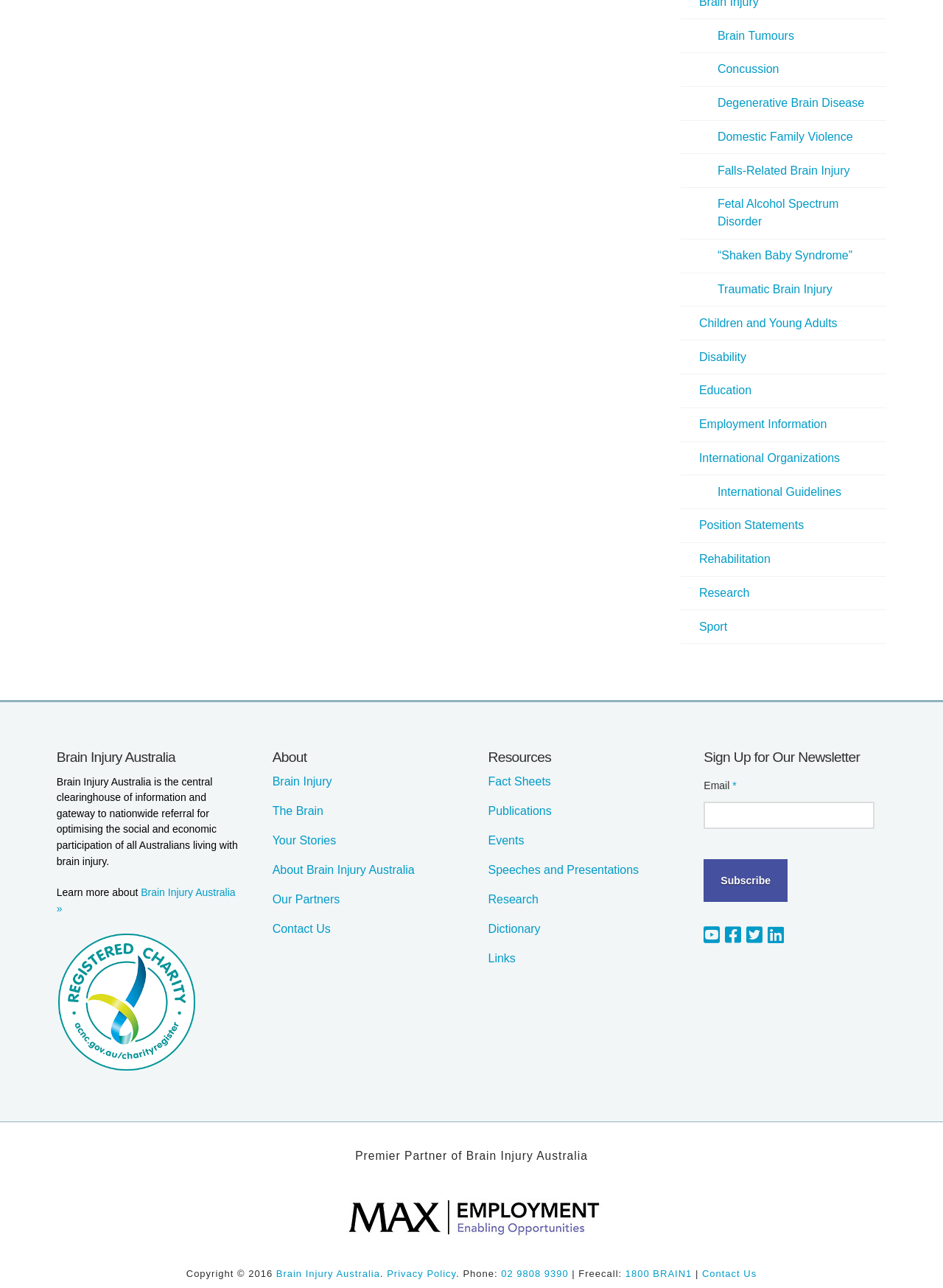Please find the bounding box for the UI element described by: "title="Brain Injury Australia on LinkedIn"".

[0.814, 0.718, 0.832, 0.734]